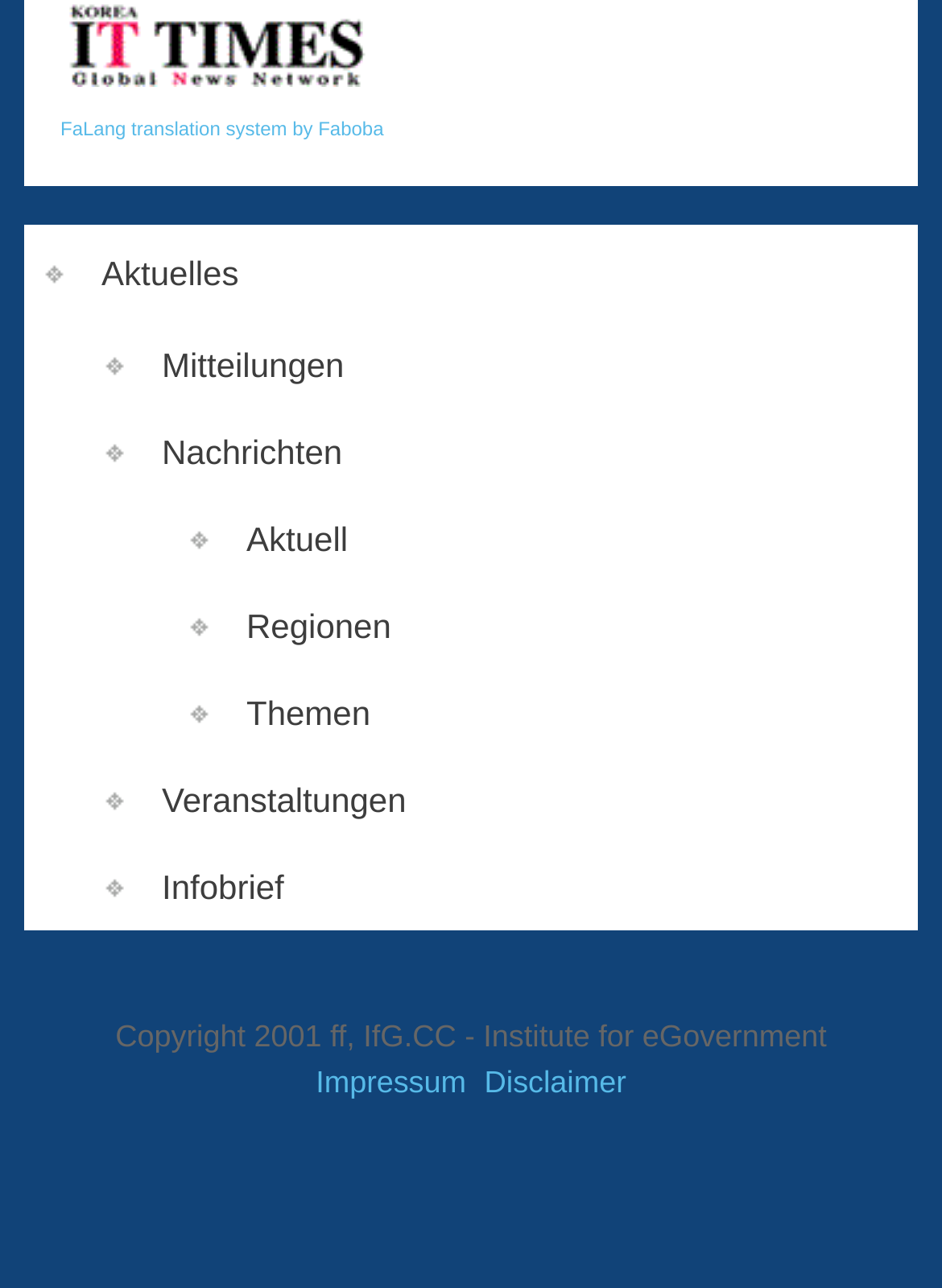Please reply to the following question using a single word or phrase: 
What is the first link in the main section?

Aktuelles